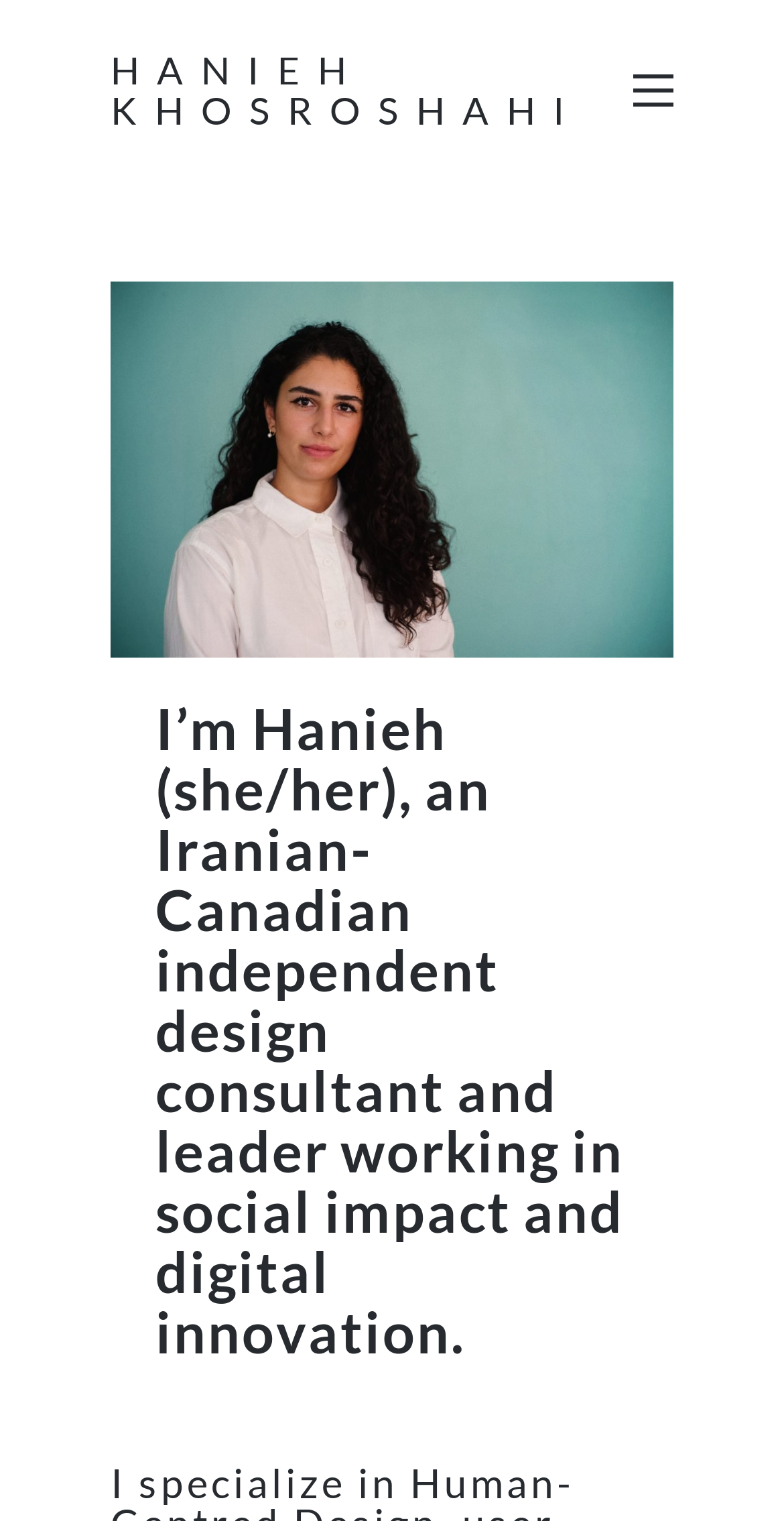Given the element description, predict the bounding box coordinates in the format (top-left x, top-left y, bottom-right x, bottom-right y). Make sure all values are between 0 and 1. Here is the element description: Hanieh Khosroshahi

[0.141, 0.03, 0.744, 0.087]